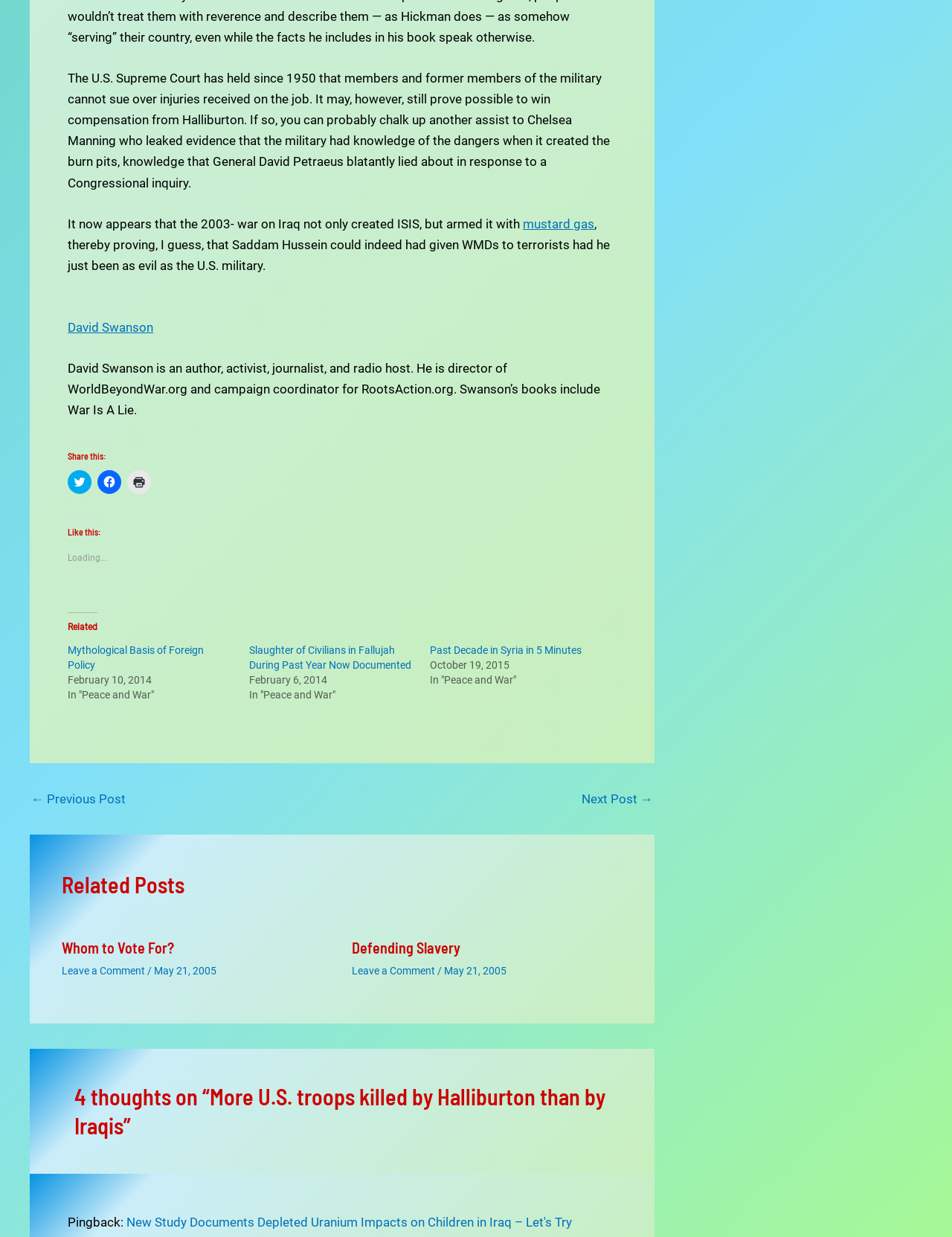Specify the bounding box coordinates of the element's area that should be clicked to execute the given instruction: "Click to share on Facebook". The coordinates should be four float numbers between 0 and 1, i.e., [left, top, right, bottom].

[0.102, 0.38, 0.127, 0.399]